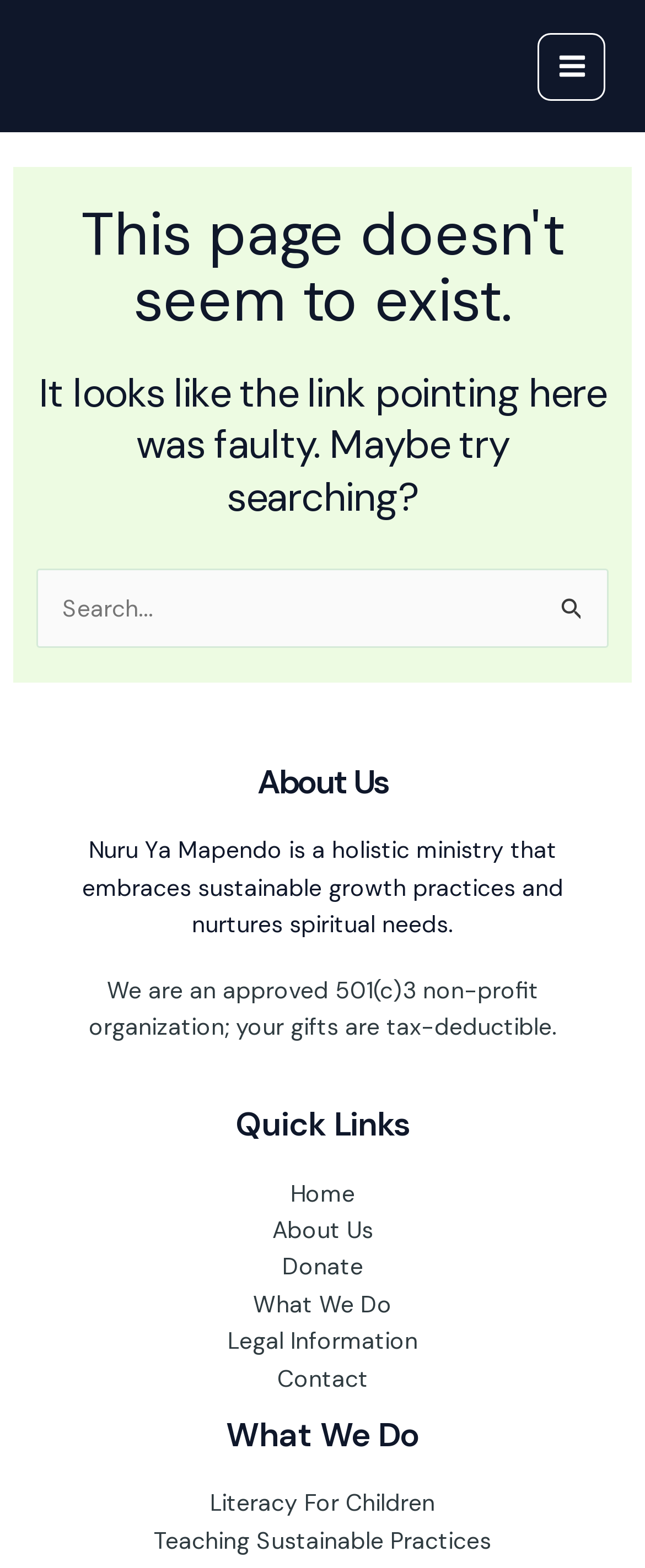Identify the main title of the webpage and generate its text content.

This page doesn't seem to exist.